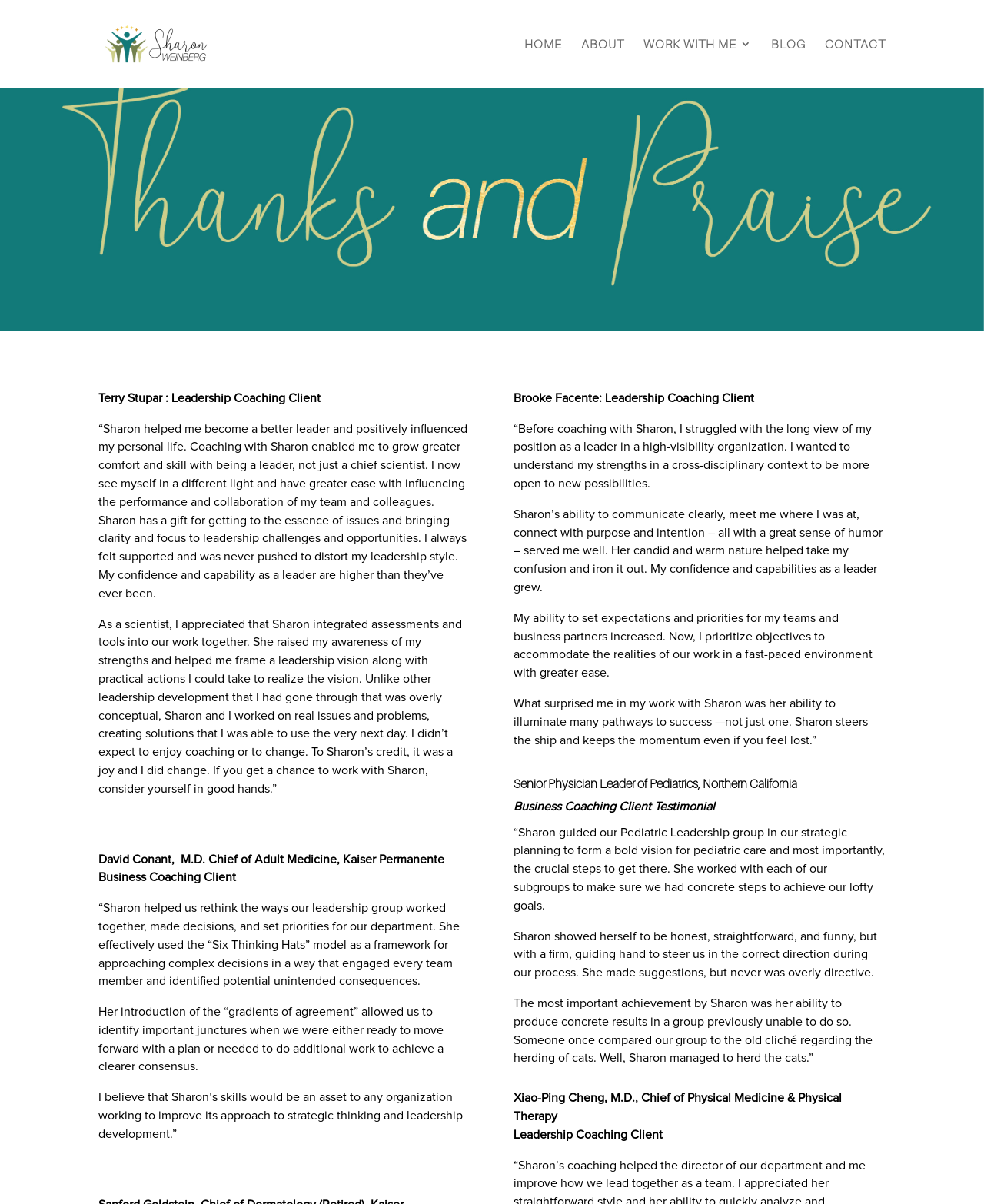Give an extensive and precise description of the webpage.

This webpage is about PRAISE - Sharon Weinberg, a leadership coach. At the top, there is a link to "Sharon Weinberg" with an accompanying image. Below this, there is a navigation menu with links to "HOME", "ABOUT", "WORK WITH ME 3", "BLOG", and "CONTACT". 

On the left side of the page, there is a search bar at the top. Below the search bar, there are several testimonials from Sharon's clients, including Terry Stupar, David Conant, Brooke Facente, and Xiao-Ping Cheng. Each testimonial includes a quote from the client, describing their positive experience working with Sharon. The testimonials are arranged in a vertical column, with each one below the previous one.

The testimonials are quite detailed, describing how Sharon helped her clients improve their leadership skills, work through challenges, and achieve their goals. They praise Sharon's ability to communicate clearly, provide guidance, and help them develop a clearer sense of direction. The testimonials also mention specific tools and techniques that Sharon used, such as the "Six Thinking Hats" model and "gradients of agreement".